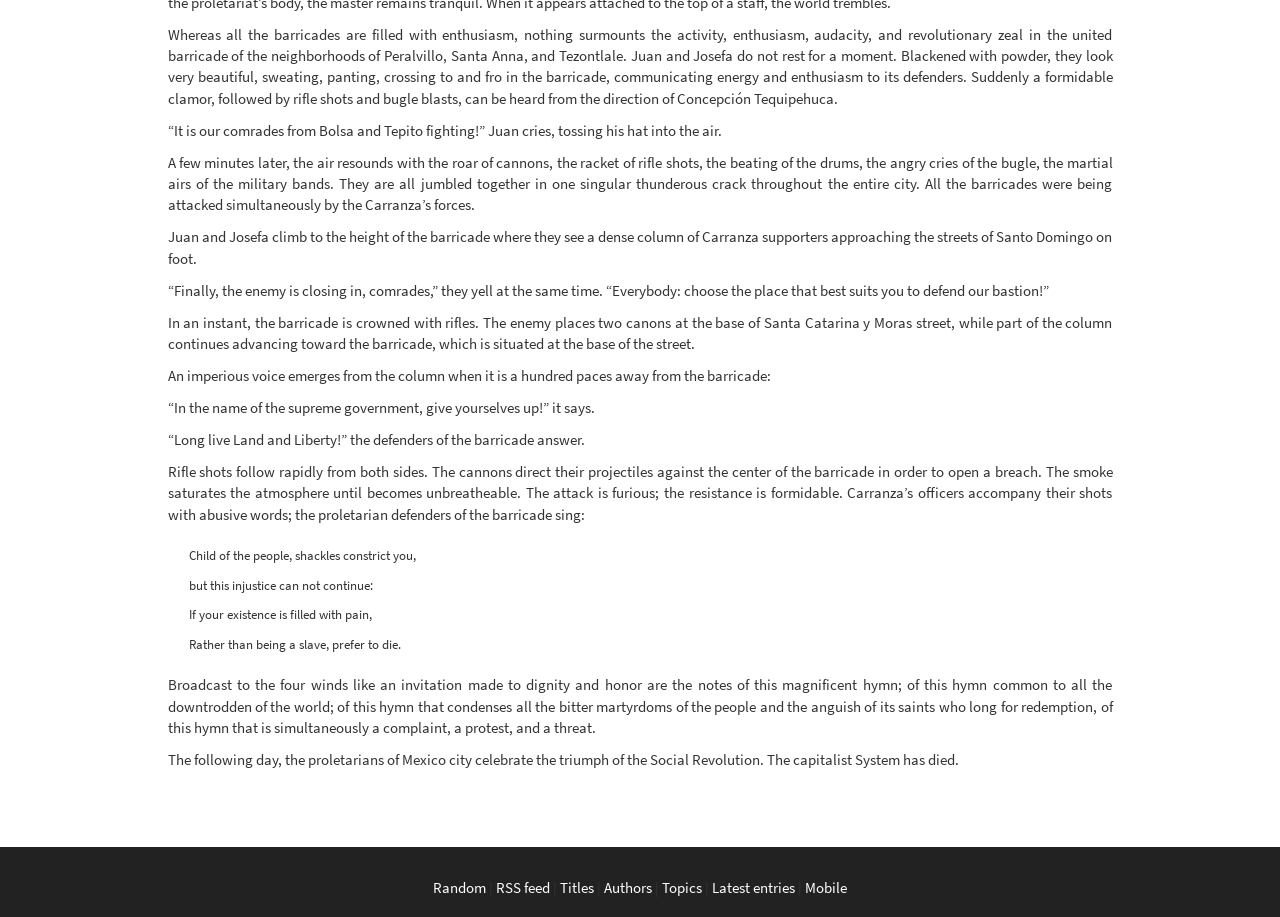Extract the bounding box of the UI element described as: "Only accept necessary".

None